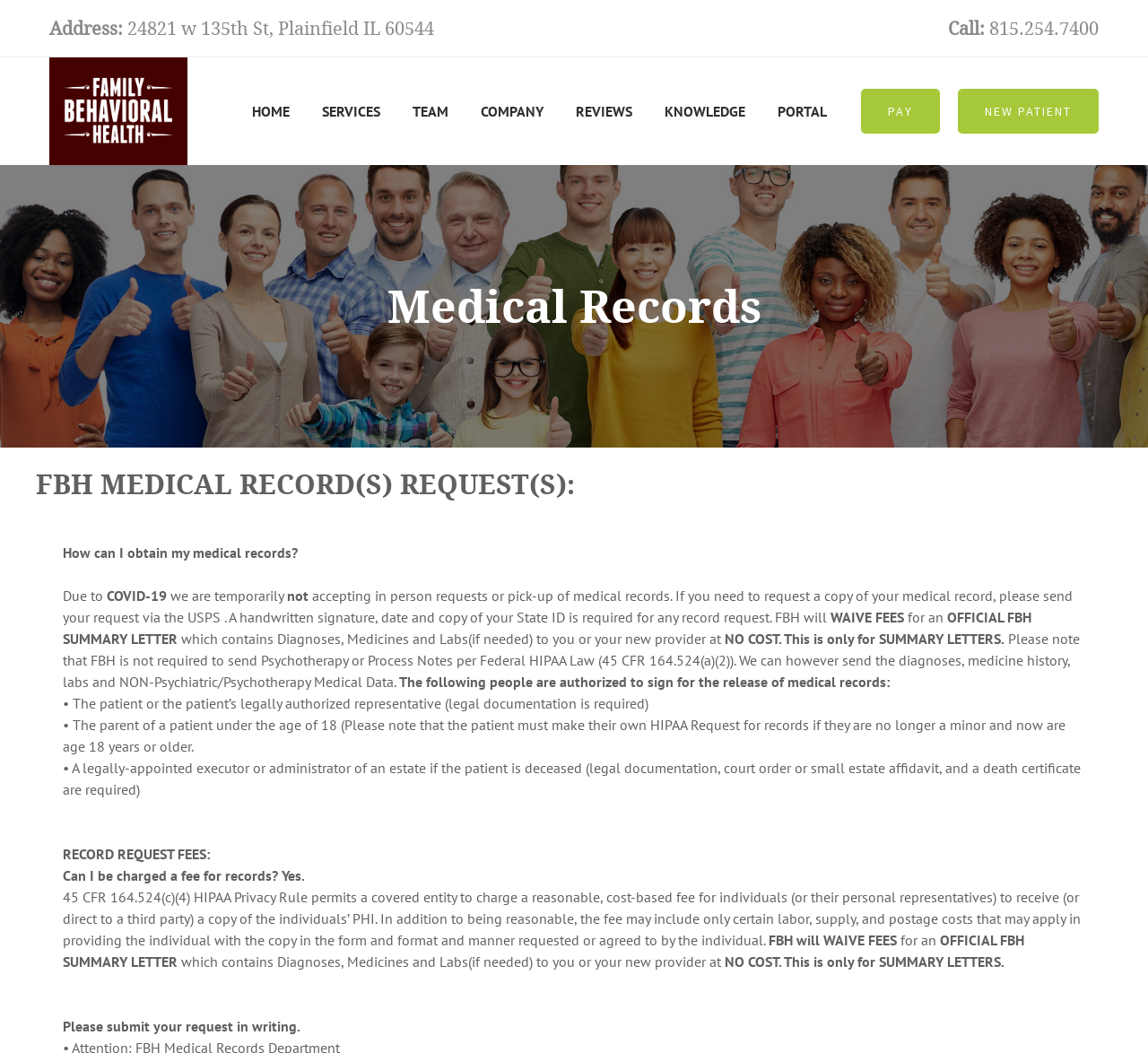Determine the bounding box coordinates of the element's region needed to click to follow the instruction: "Click the 'HOME' link". Provide these coordinates as four float numbers between 0 and 1, formatted as [left, top, right, bottom].

[0.205, 0.055, 0.266, 0.157]